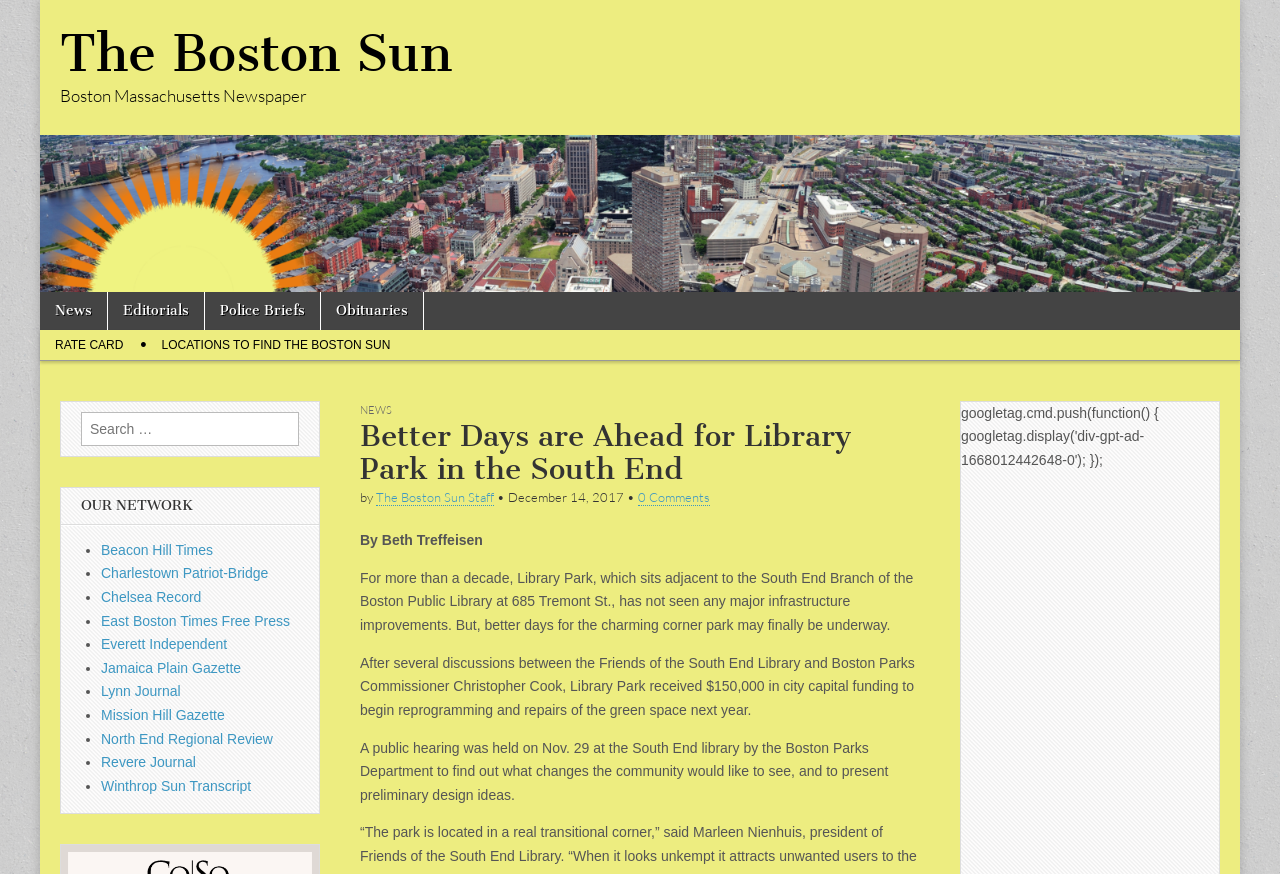Given the content of the image, can you provide a detailed answer to the question?
What is the name of the park mentioned in the article?

The article mentions 'Better Days are Ahead for Library Park in the South End' in the heading, and later mentions 'Library Park, which sits adjacent to the South End Branch of the Boston Public Library at 685 Tremont St.' in the text, indicating that the park being referred to is Library Park.